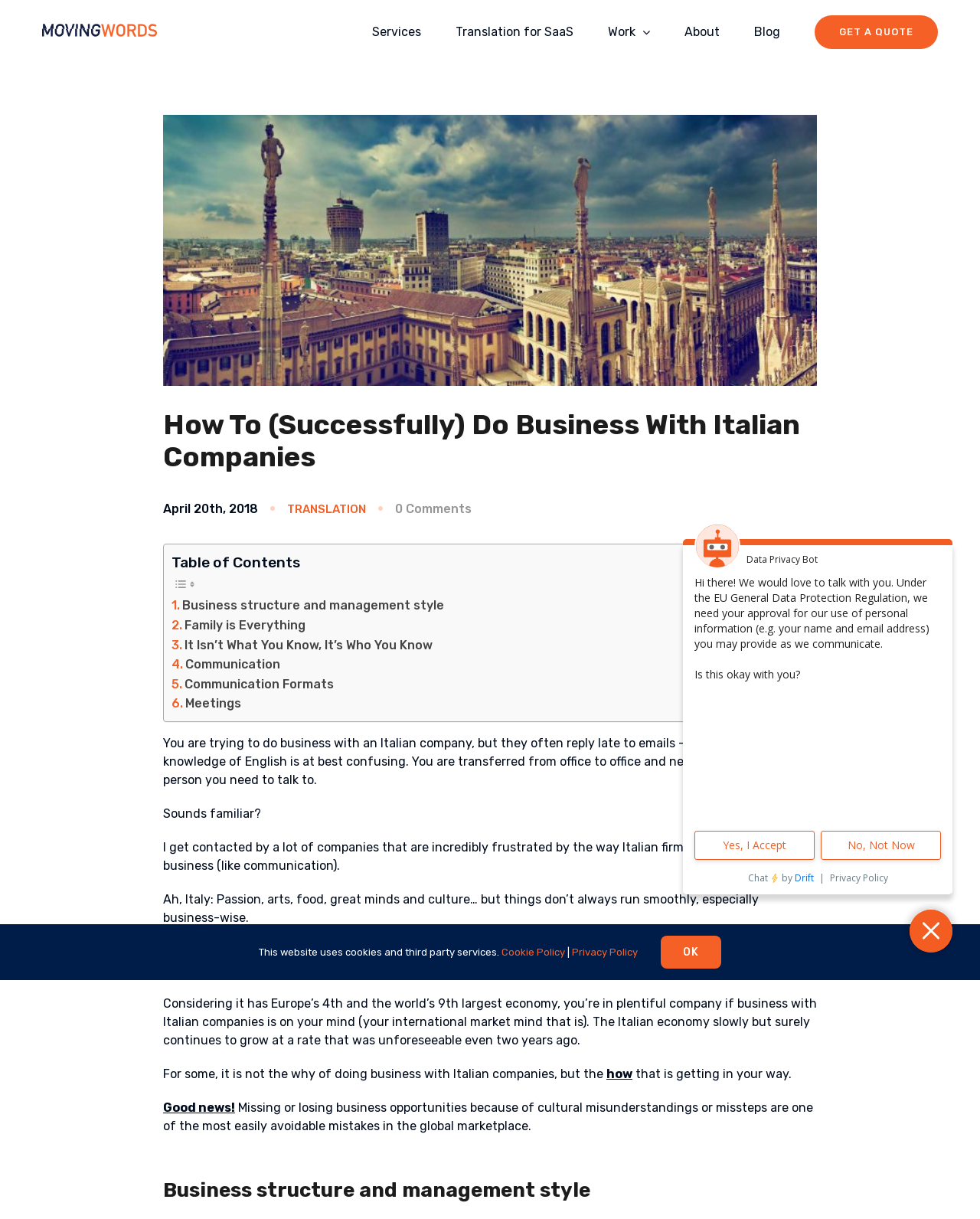Explain the contents of the webpage comprehensively.

This webpage is about doing business with Italian companies, providing guidance on how to successfully navigate cultural differences and communication styles. At the top left, there is a logo of MovingWords Translations, and a main menu navigation bar spans across the top of the page, featuring links to services, translation for SaaS, work, about, blog, and a call-to-action to get a quote.

Below the navigation bar, there is a blog post titled "How To (Successfully) Do Business With Italian Companies" with a date stamp of April 20th, 2018. The post begins with a relatable scenario of trying to do business with an Italian company, highlighting common frustrations such as delayed email responses and confusing communication.

The article then transitions into a table of contents, featuring links to various sections, including business structure and management style, family values, networking, communication, and meetings. The content is divided into several paragraphs, discussing the importance of understanding Italian business culture, the growth of the Italian economy, and the benefits of doing business with Italian companies.

Throughout the article, there are several images, including icons and a larger image that can be viewed in a larger size. At the bottom of the page, there is a notice about the website's use of cookies and third-party services, with links to the cookie policy and privacy policy. Additionally, there is a chat window and chat controller iframe from Drift Widget, allowing users to interact with the website.